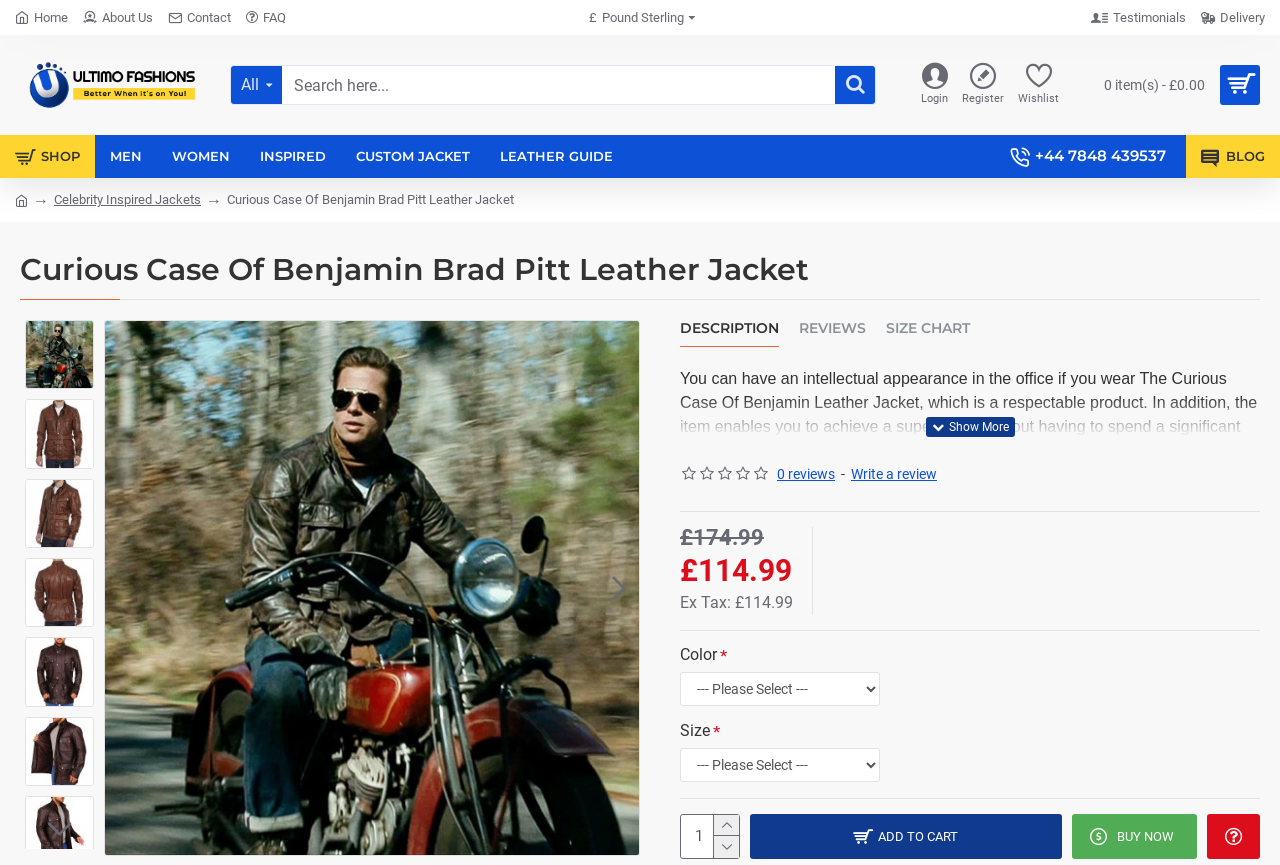Identify the bounding box coordinates of the clickable section necessary to follow the following instruction: "View testimonials". The coordinates should be presented as four float numbers from 0 to 1, i.e., [left, top, right, bottom].

[0.848, 0.003, 0.93, 0.037]